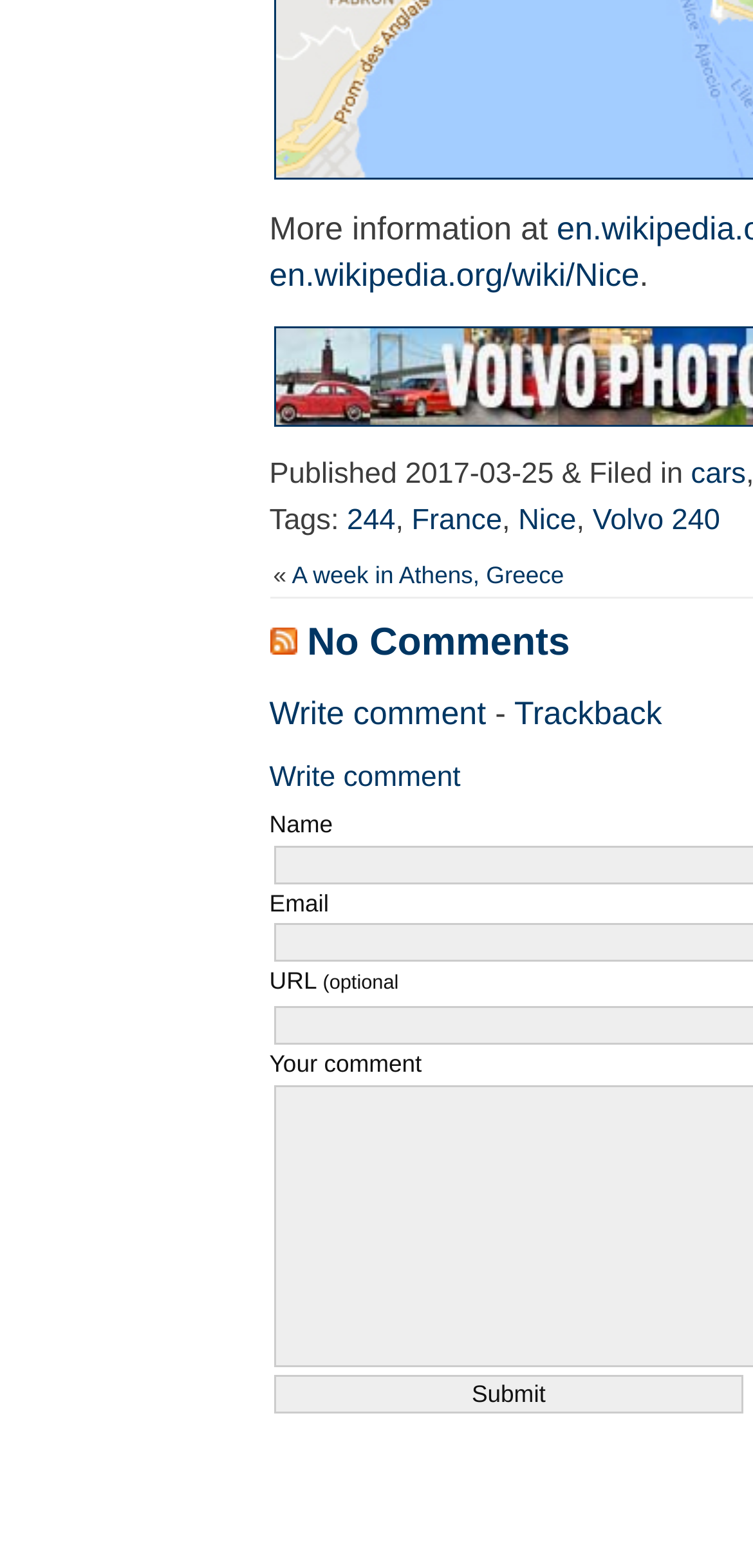Refer to the screenshot and answer the following question in detail:
What is the optional field in the comment form?

I found a static text 'URL' with an optional label '(optional' next to it, indicating that it is an optional field in the comment form.